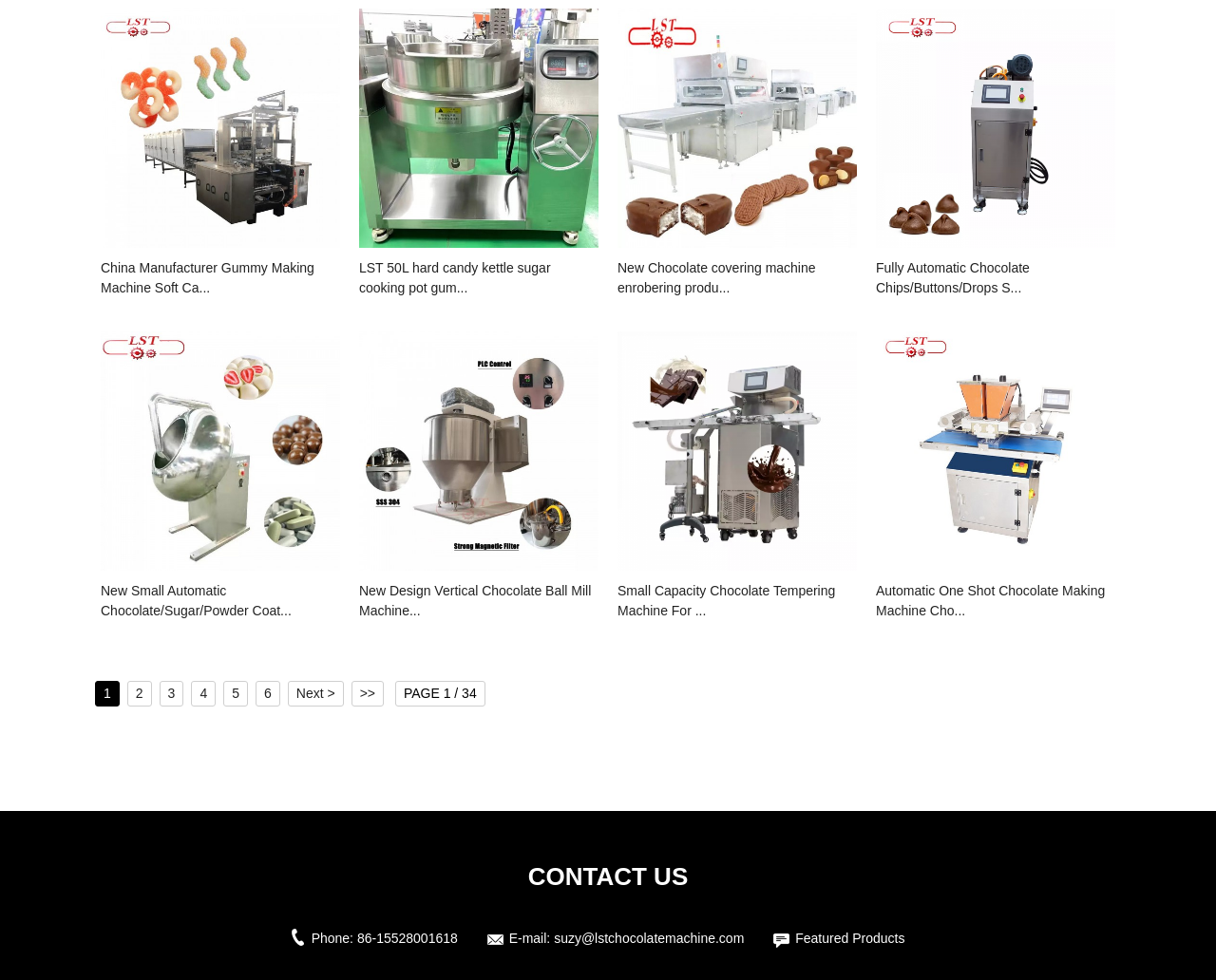Locate the bounding box coordinates of the clickable area to execute the instruction: "Contact us by phone". Provide the coordinates as four float numbers between 0 and 1, represented as [left, top, right, bottom].

[0.294, 0.95, 0.376, 0.965]